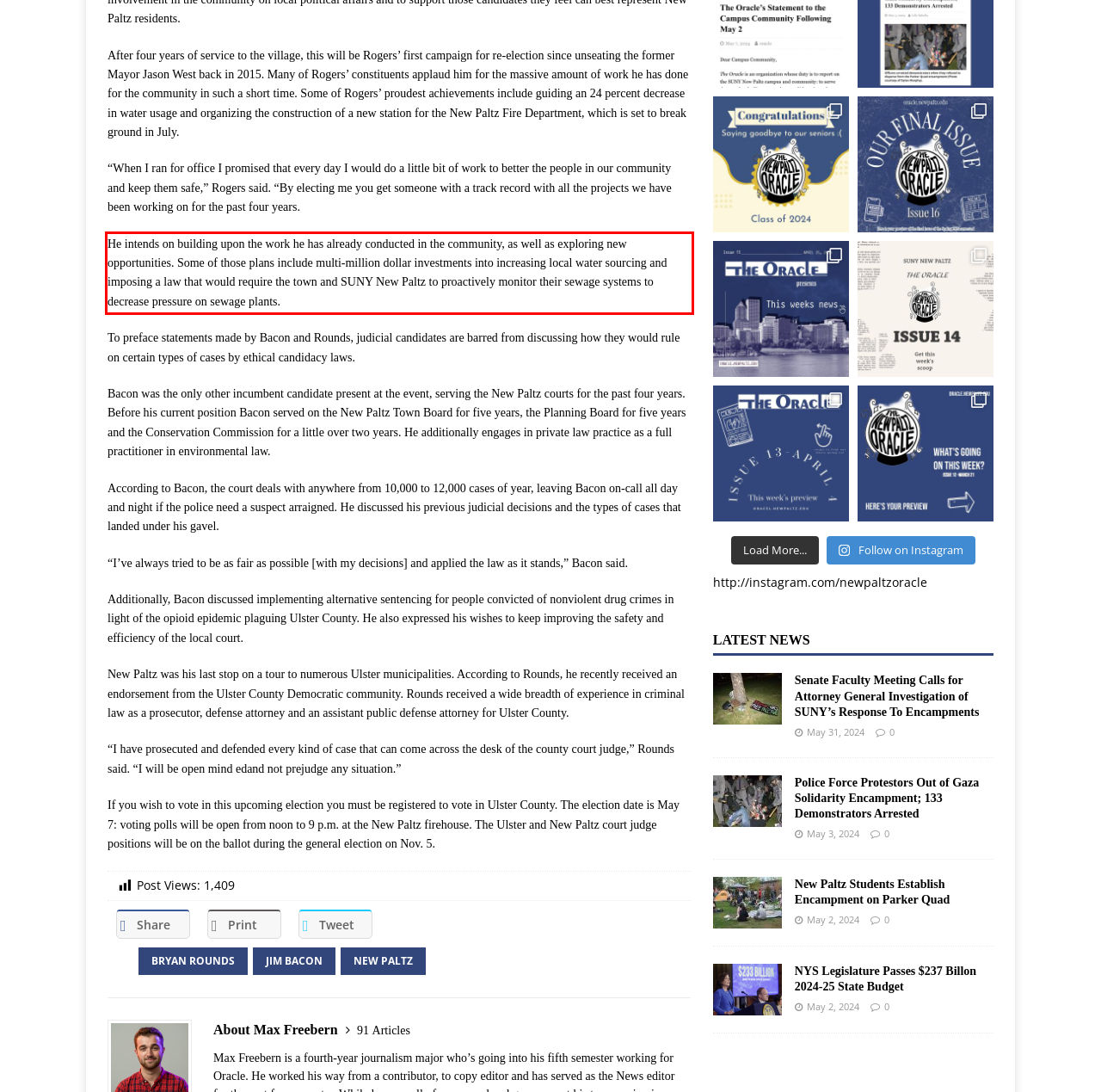Observe the screenshot of the webpage, locate the red bounding box, and extract the text content within it.

He intends on building upon the work he has already conducted in the community, as well as exploring new opportunities. Some of those plans include multi-million dollar investments into increasing local water sourcing and imposing a law that would require the town and SUNY New Paltz to proactively monitor their sewage systems to decrease pressure on sewage plants.